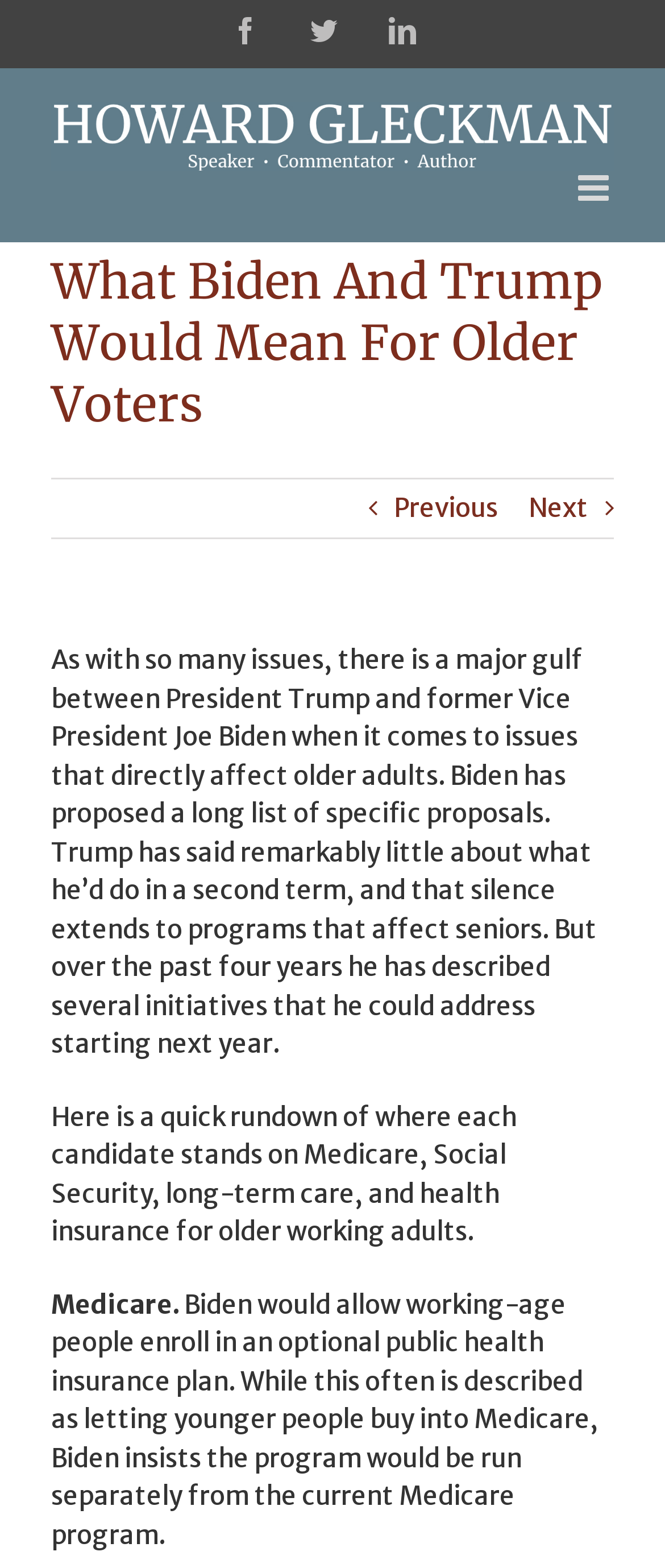Can you find and provide the main heading text of this webpage?

What Biden And Trump Would Mean For Older Voters